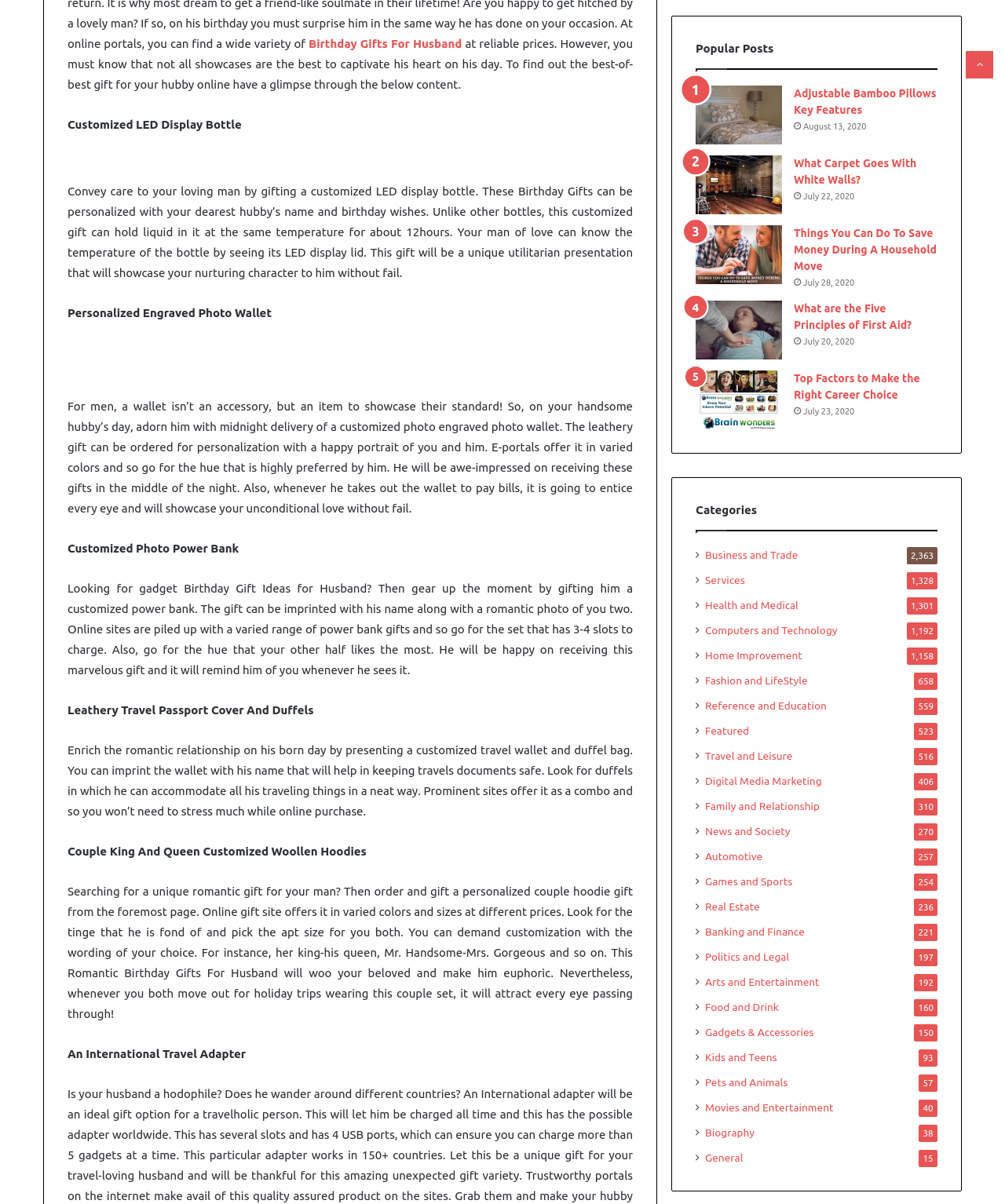Determine the bounding box coordinates of the UI element described by: "aria-label="Adjustable Bamboo Pillows Key Features"".

[0.692, 0.071, 0.778, 0.12]